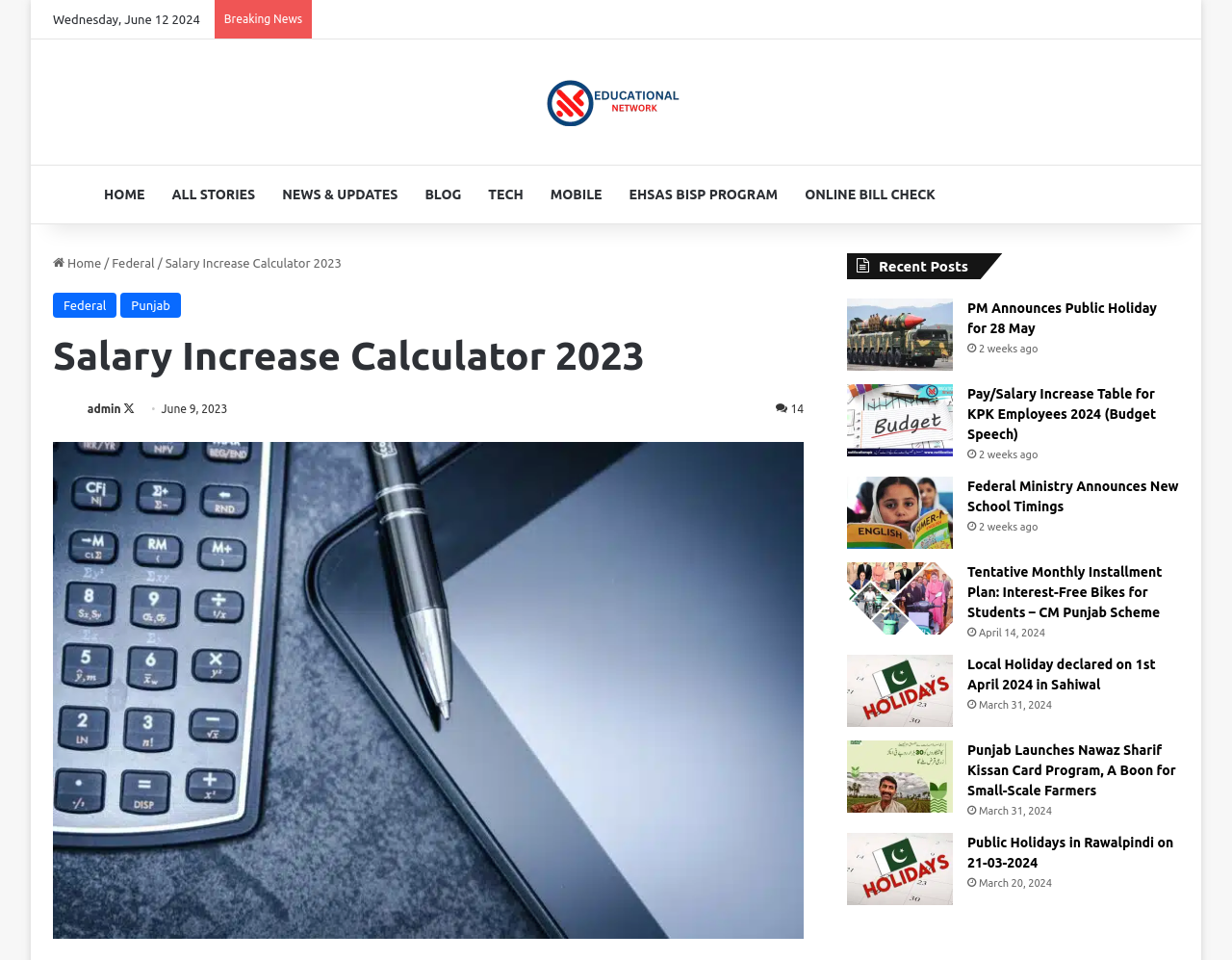Could you determine the bounding box coordinates of the clickable element to complete the instruction: "Click on the 'Pay/Salary Increase Table for KPK Employees 2024' link"? Provide the coordinates as four float numbers between 0 and 1, i.e., [left, top, right, bottom].

[0.688, 0.4, 0.773, 0.475]